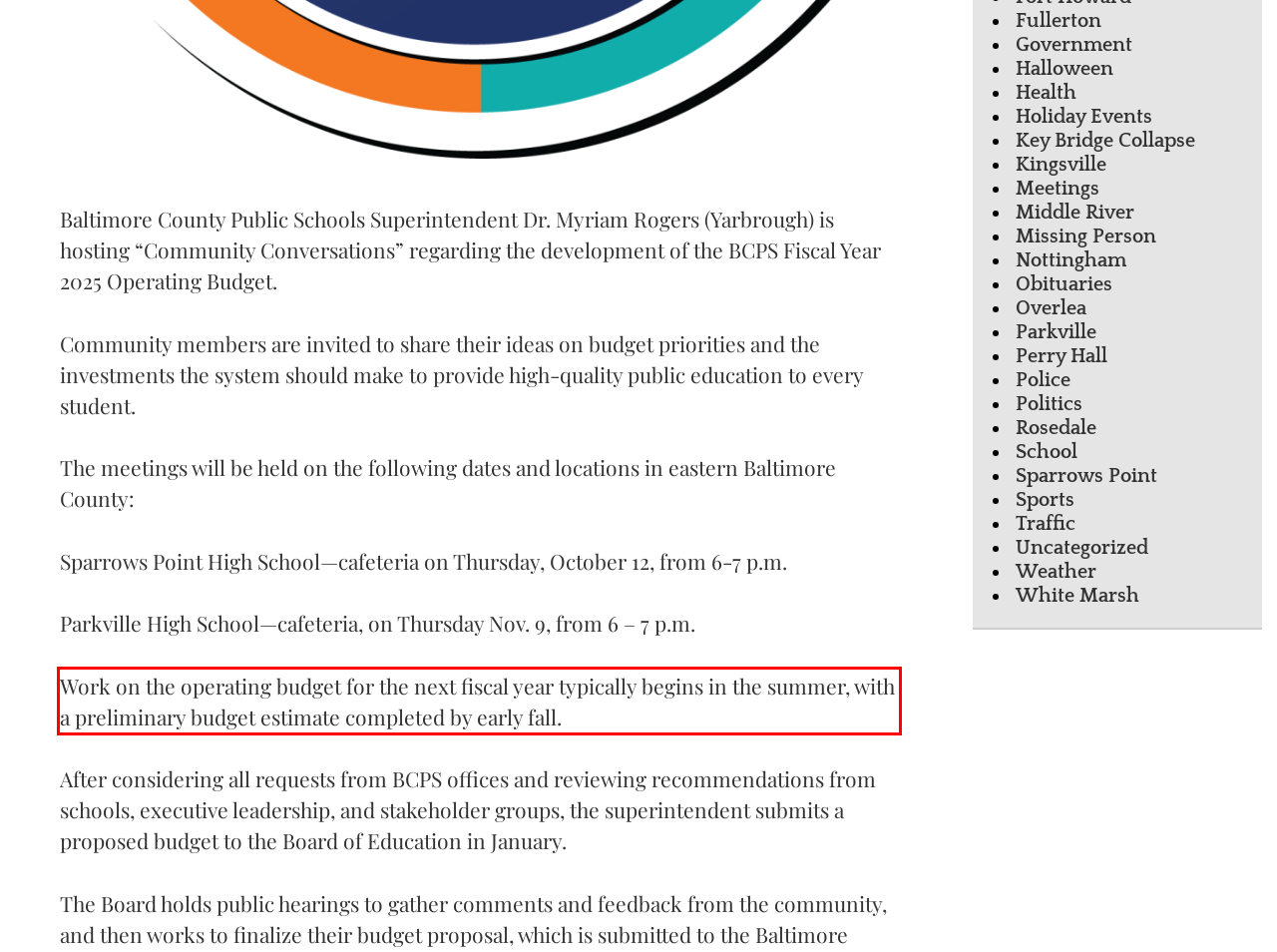You have a screenshot of a webpage with a red bounding box. Use OCR to generate the text contained within this red rectangle.

Work on the operating budget for the next fiscal year typically begins in the summer, with a preliminary budget estimate completed by early fall.